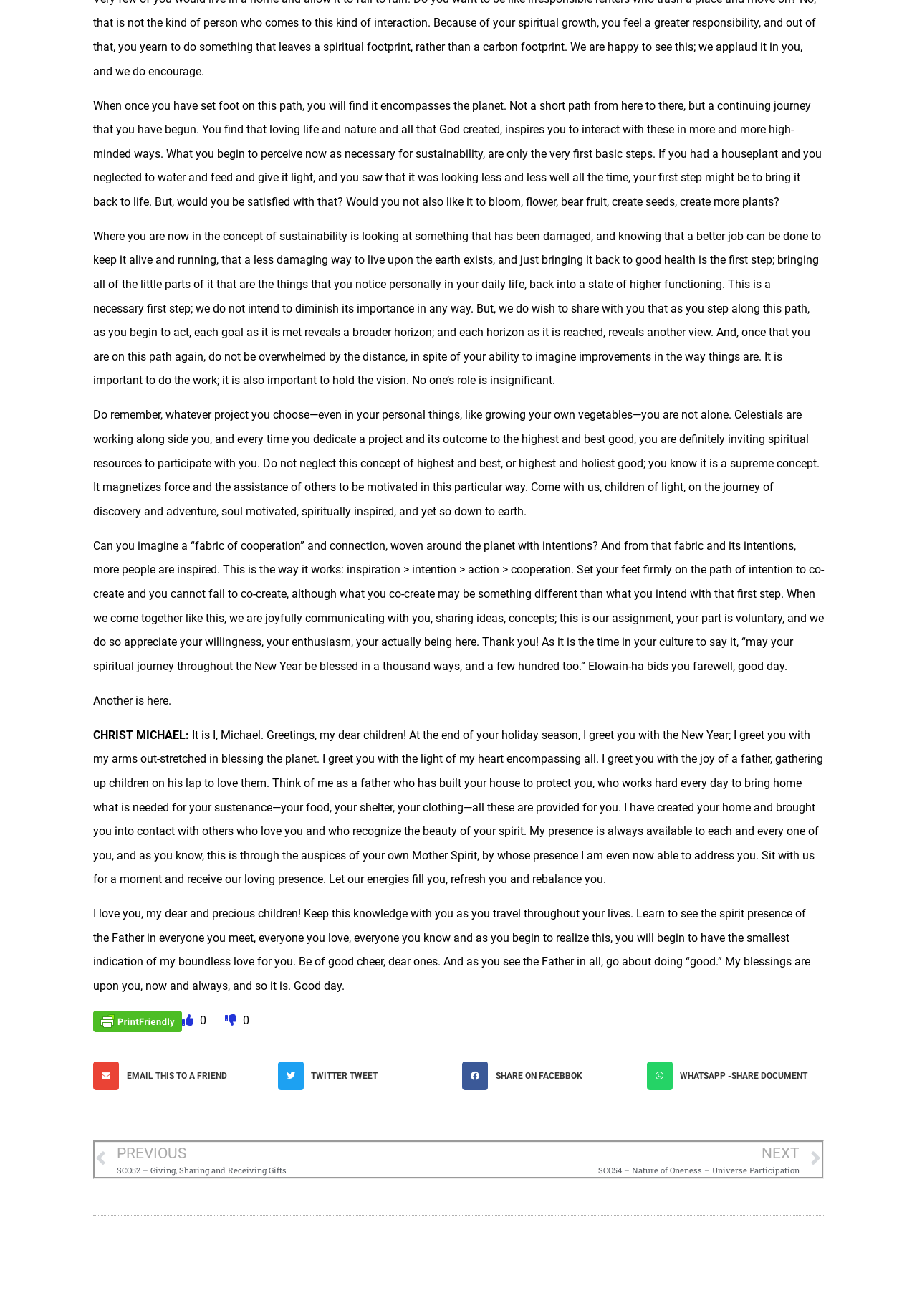Could you highlight the region that needs to be clicked to execute the instruction: "Read the blog post 'La commande par correspondance en vaut-elle la peine'"?

None